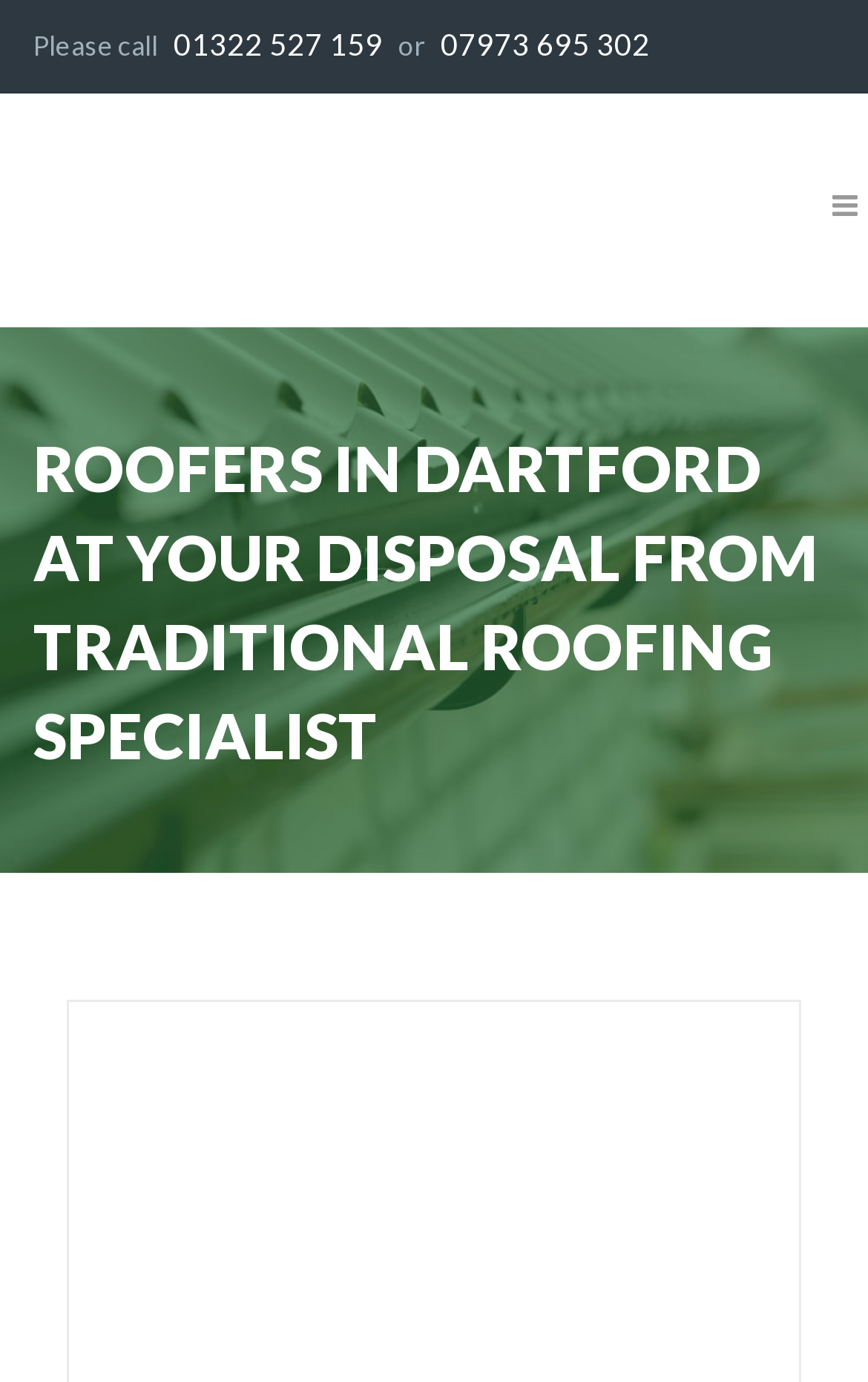Based on the image, provide a detailed response to the question:
How many phone numbers are provided on the webpage?

I counted the phone numbers by looking at the top section of the webpage, where I found two phone numbers: '01322 527 159' and '07973 695 302'.